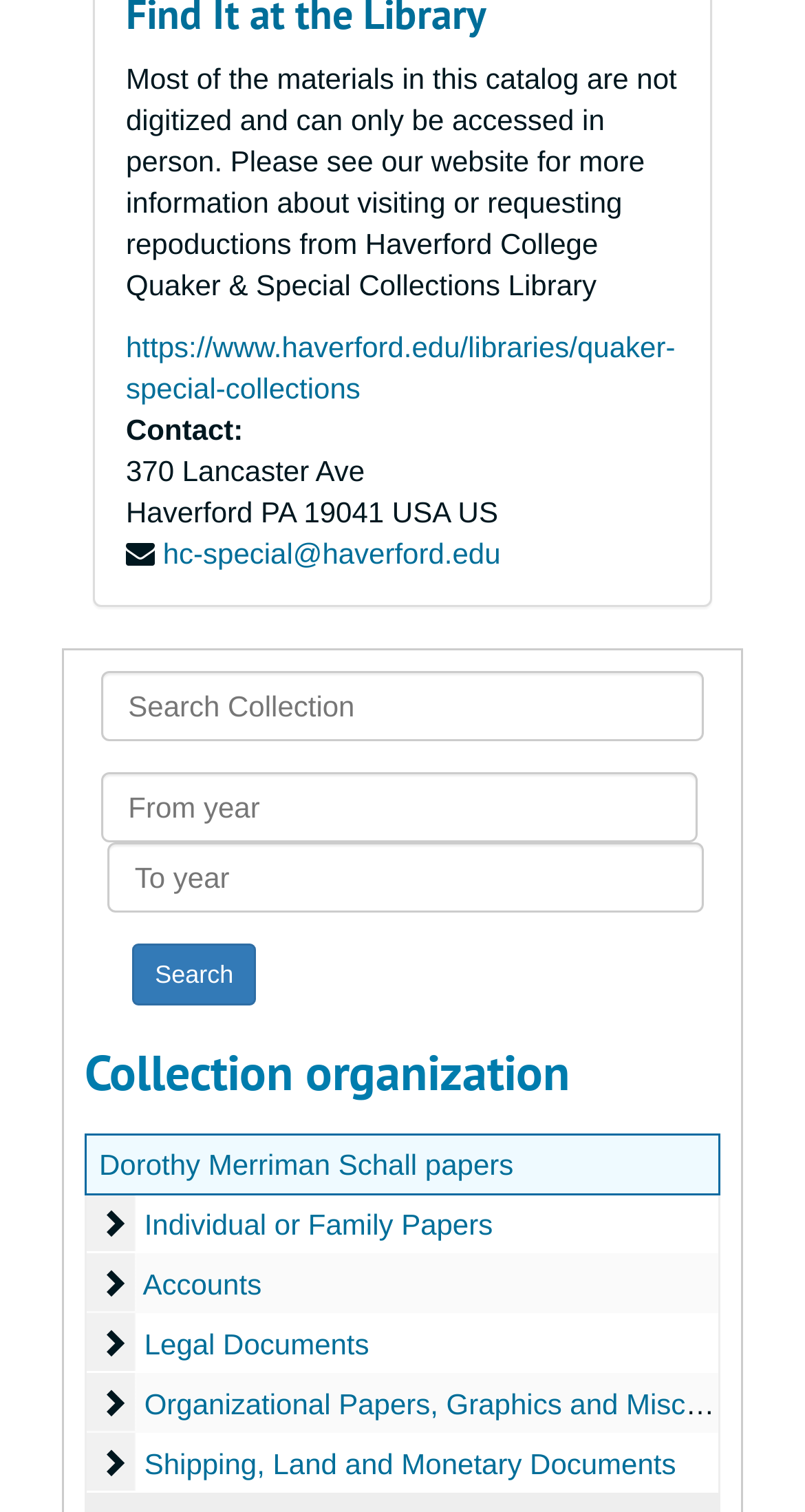Determine the bounding box coordinates in the format (top-left x, top-left y, bottom-right x, bottom-right y). Ensure all values are floating point numbers between 0 and 1. Identify the bounding box of the UI element described by: Legal Documents

[0.108, 0.868, 0.174, 0.909]